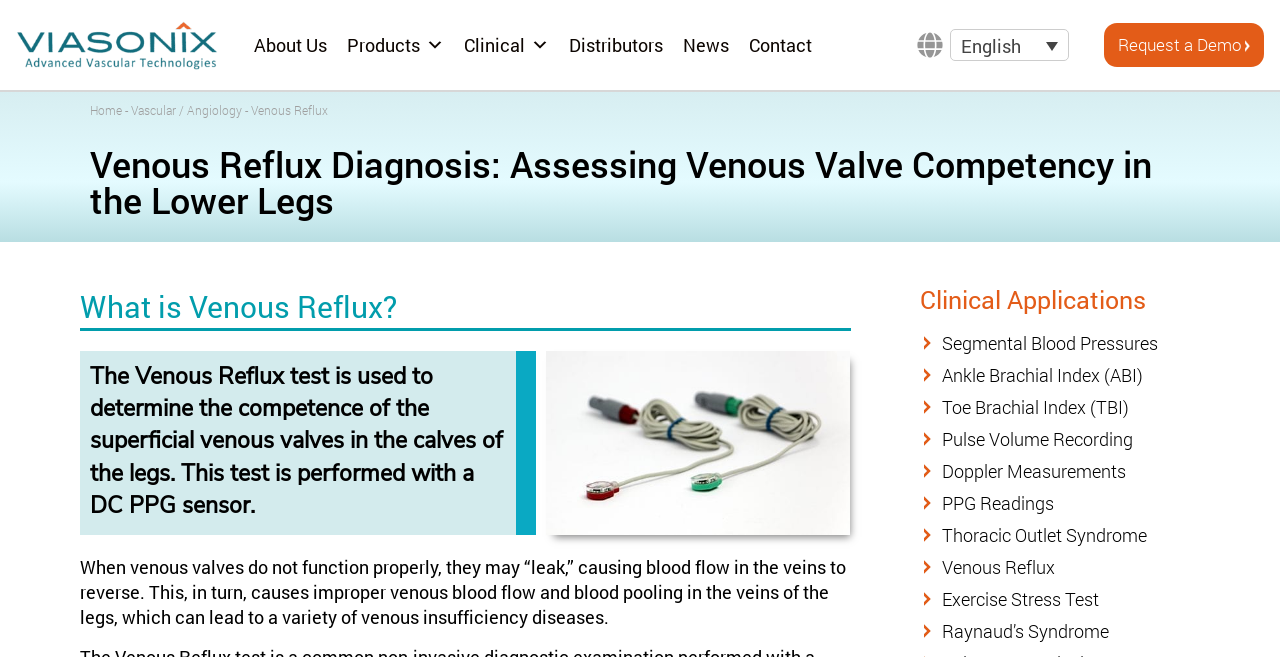Please determine the main heading text of this webpage.

Venous Reflux Diagnosis: Assessing Venous Valve Competency in the Lower Legs